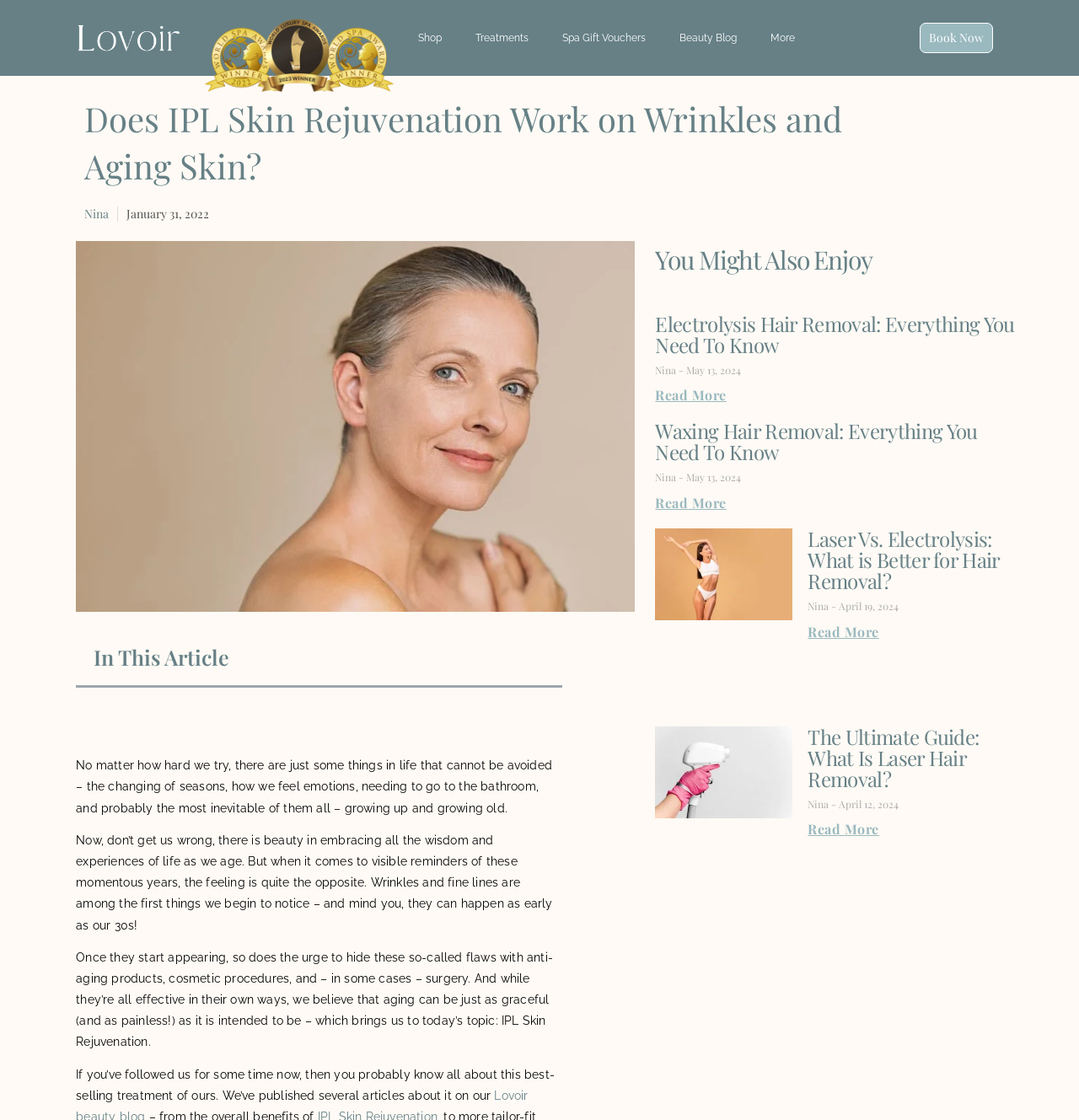What is the date of the article 'Electrolysis Hair Removal: Everything You Need To Know'?
Based on the screenshot, respond with a single word or phrase.

May 13, 2024